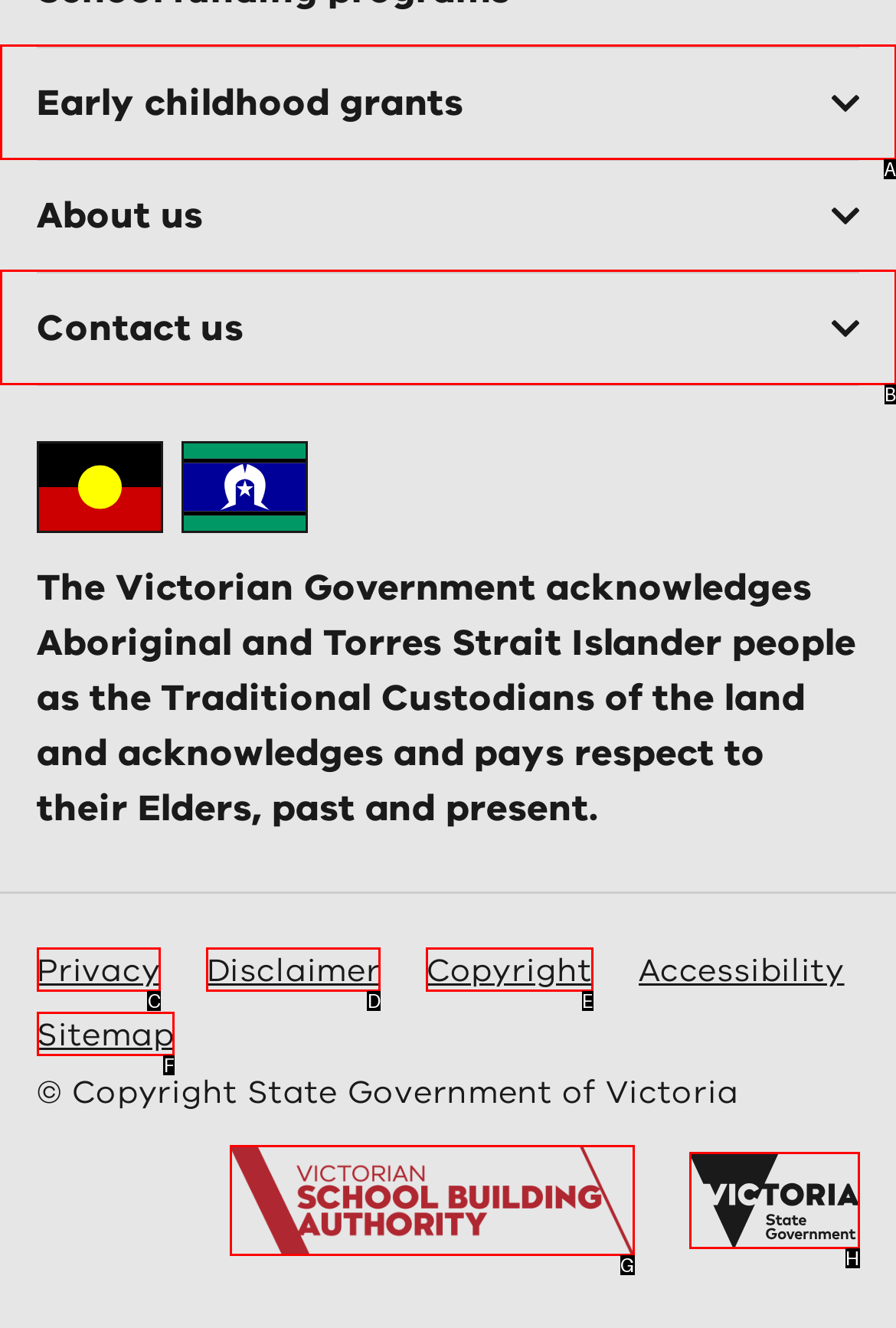From the description: Early childhood grants, select the HTML element that fits best. Reply with the letter of the appropriate option.

A